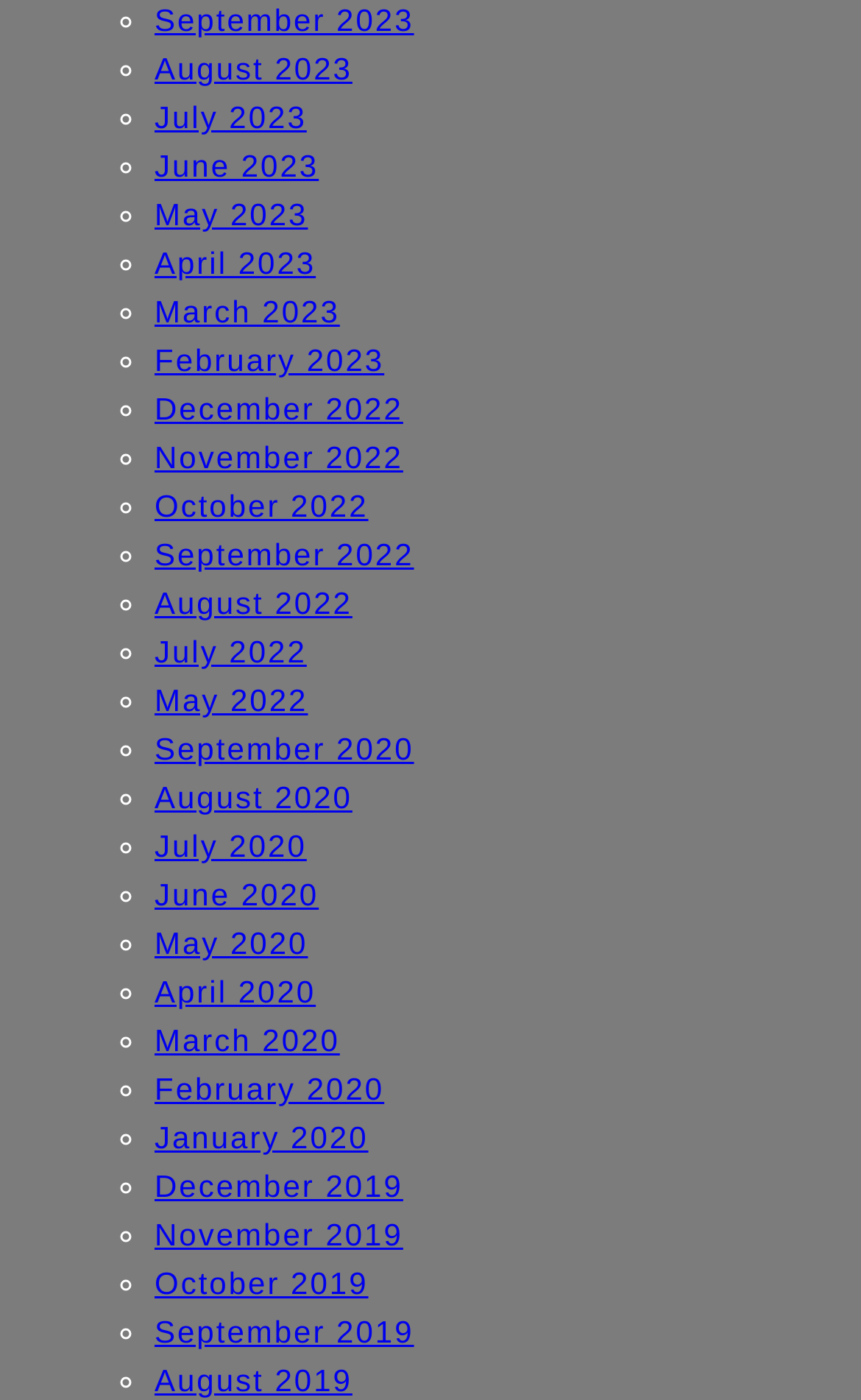Respond to the following question using a concise word or phrase: 
What is the latest month listed?

September 2023